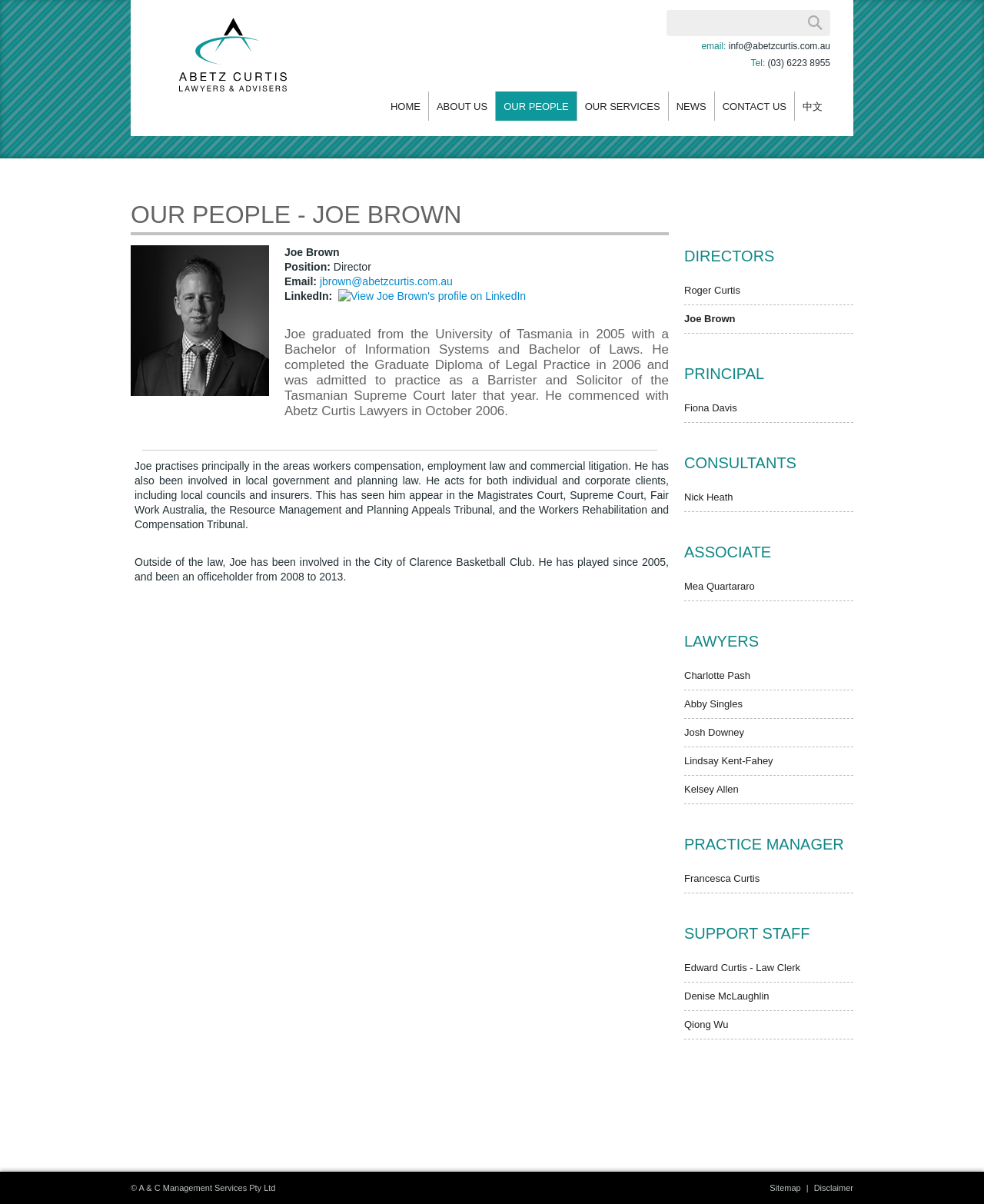Find the bounding box coordinates of the clickable element required to execute the following instruction: "go to the CONTACT US page". Provide the coordinates as four float numbers between 0 and 1, i.e., [left, top, right, bottom].

[0.726, 0.076, 0.807, 0.1]